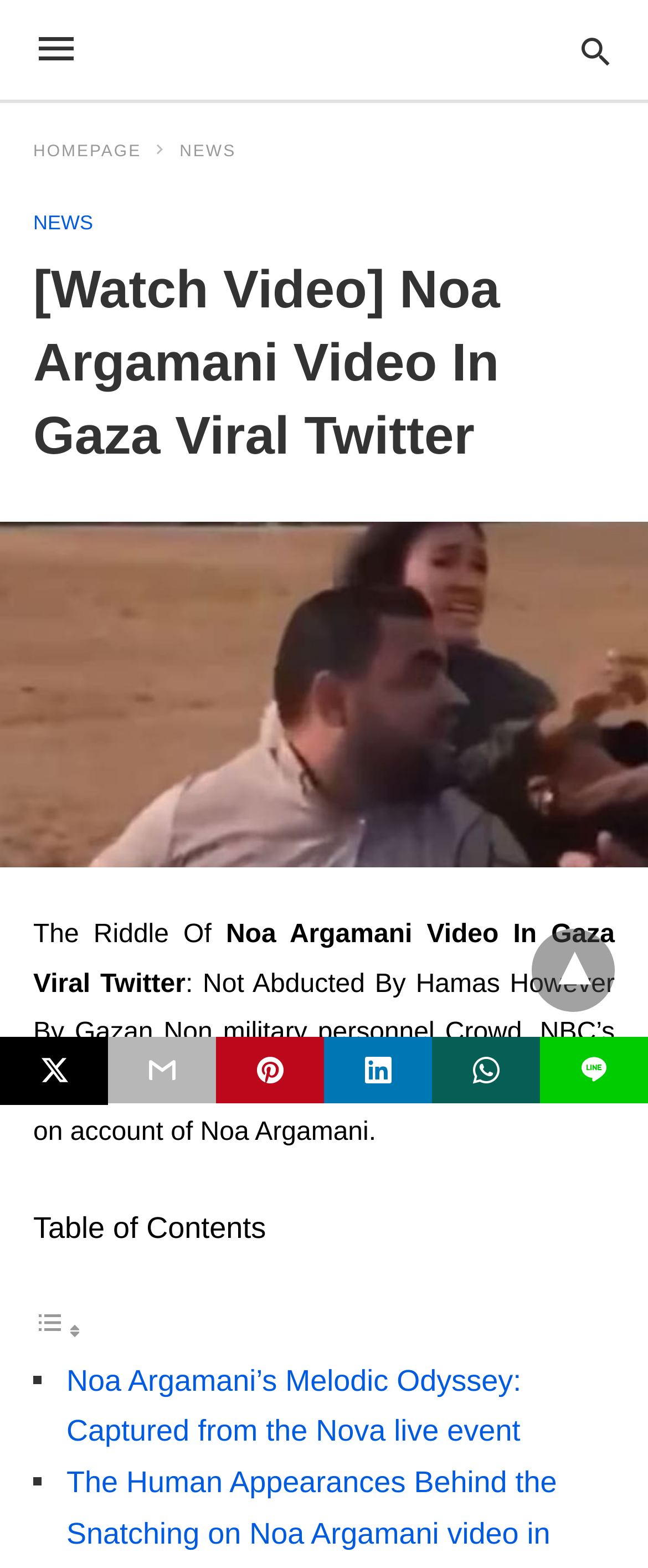Can you specify the bounding box coordinates for the region that should be clicked to fulfill this instruction: "search for news".

[0.277, 0.091, 0.364, 0.103]